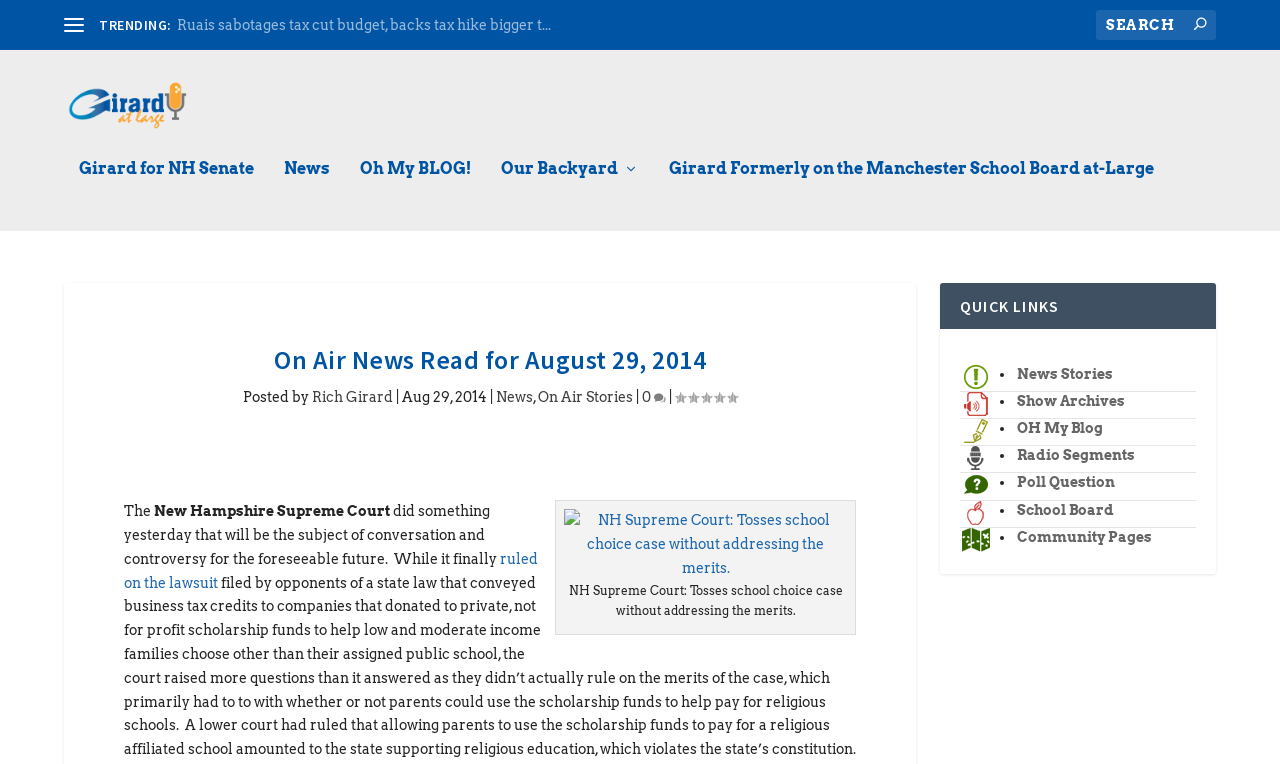Identify the bounding box coordinates for the UI element described as follows: ruled on the lawsuit. Use the format (top-left x, top-left y, bottom-right x, bottom-right y) and ensure all values are floating point numbers between 0 and 1.

[0.097, 0.723, 0.42, 0.775]